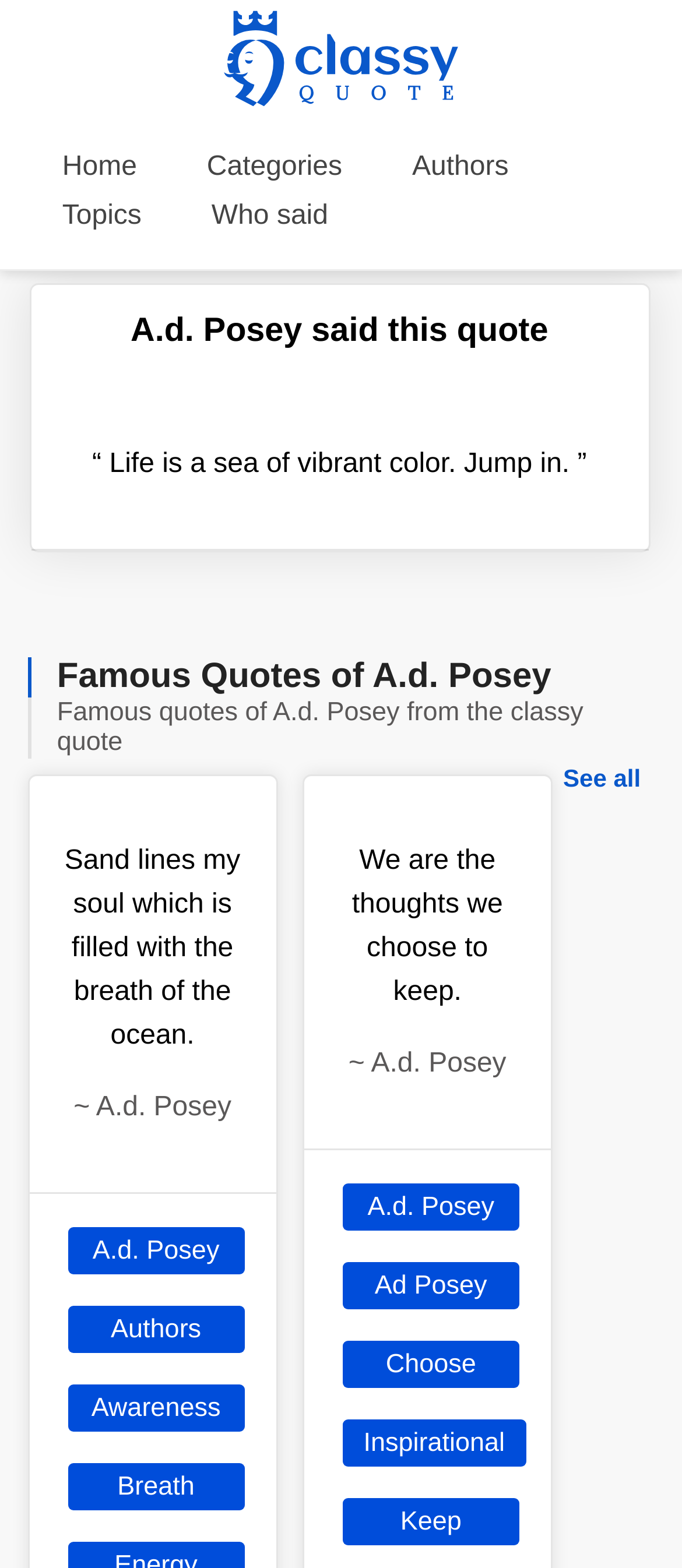Please locate the bounding box coordinates of the element that should be clicked to achieve the given instruction: "View quotes by A.d. Posey".

[0.099, 0.782, 0.358, 0.812]